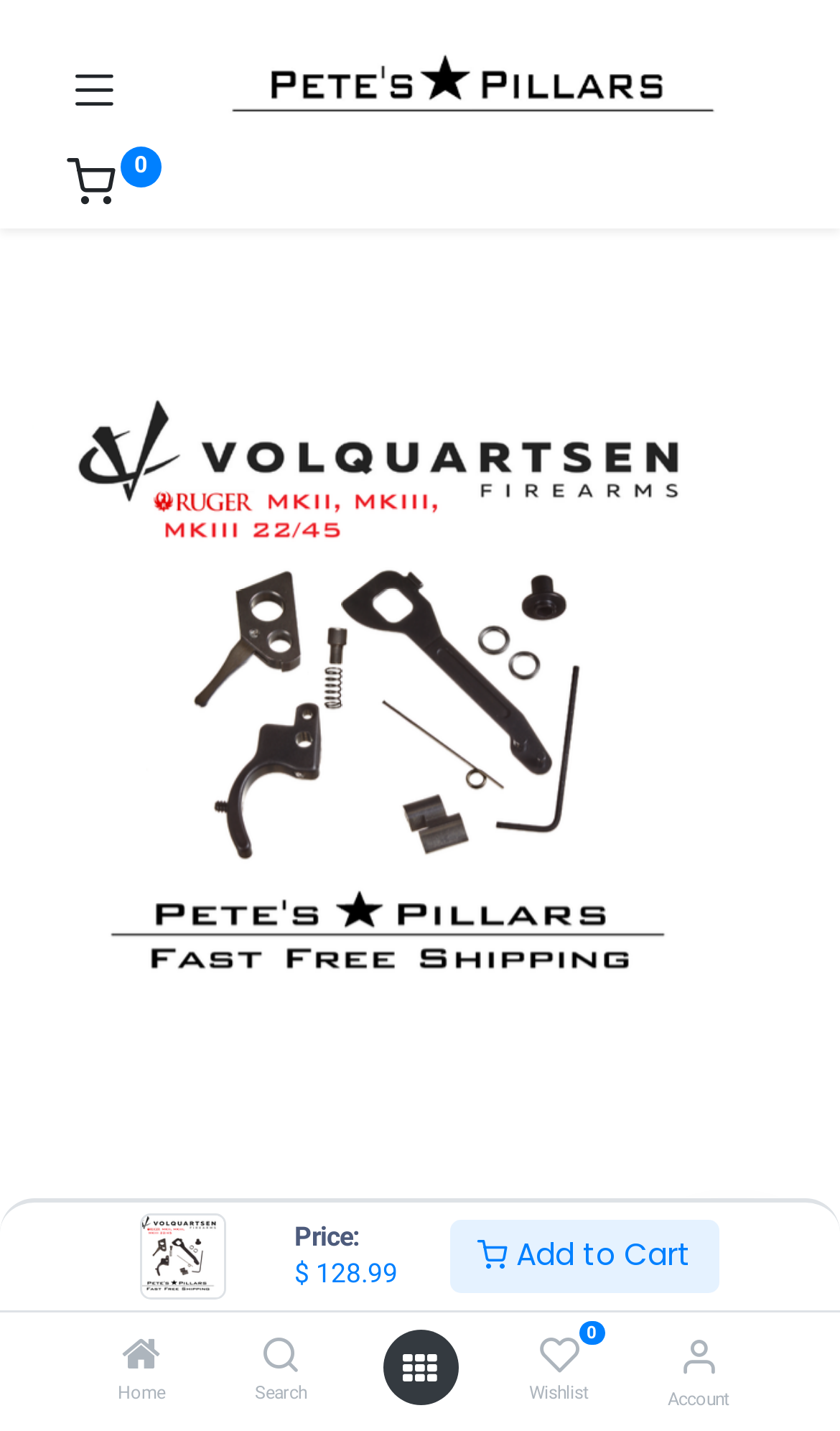Locate the bounding box of the UI element described in the following text: "parent_node: Account aria-label="Account Info"".

[0.808, 0.931, 0.856, 0.965]